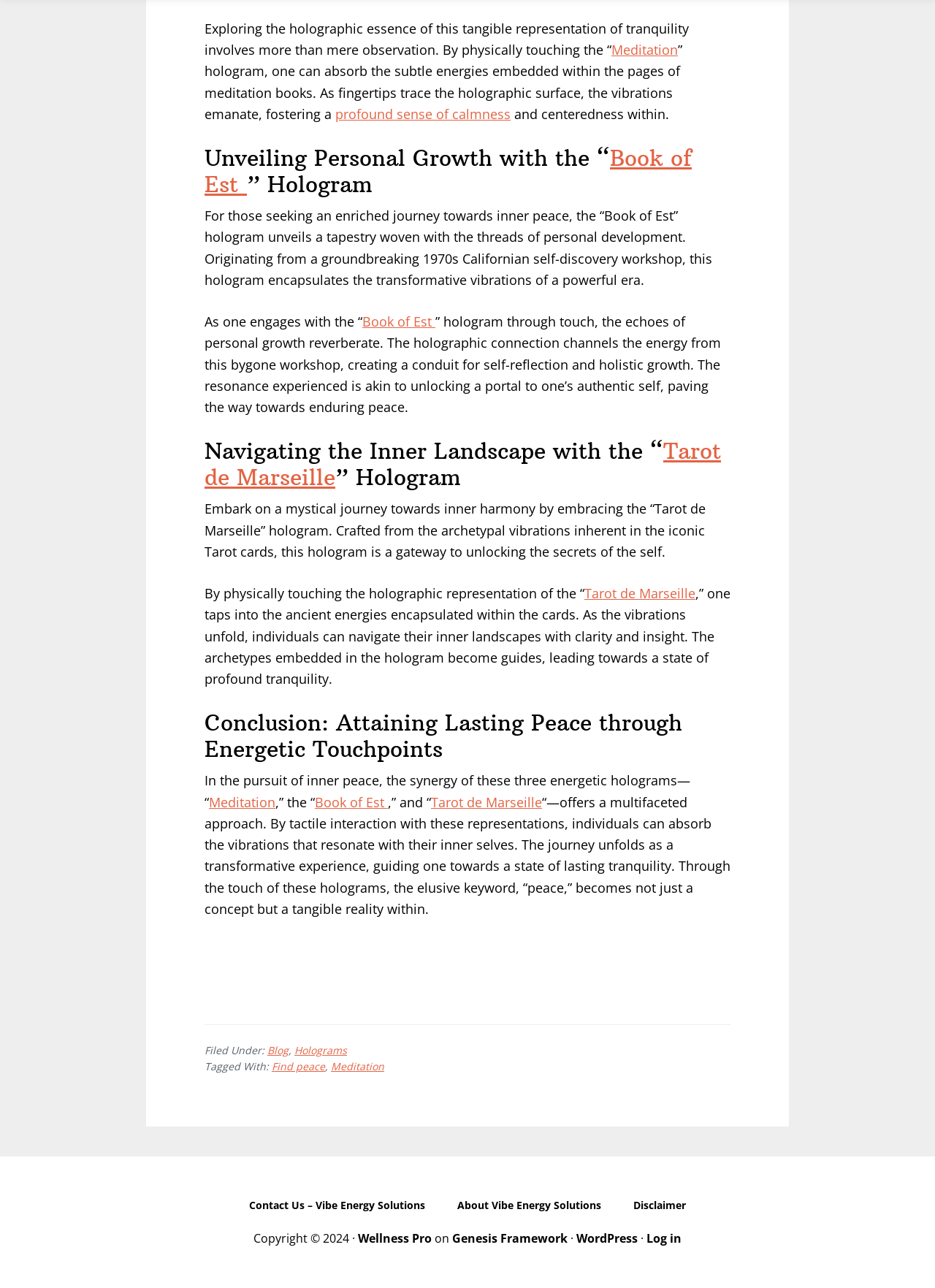What is the purpose of the 'Tarot de Marseille' hologram?
Using the information from the image, give a concise answer in one word or a short phrase.

Unlocking the secrets of the self